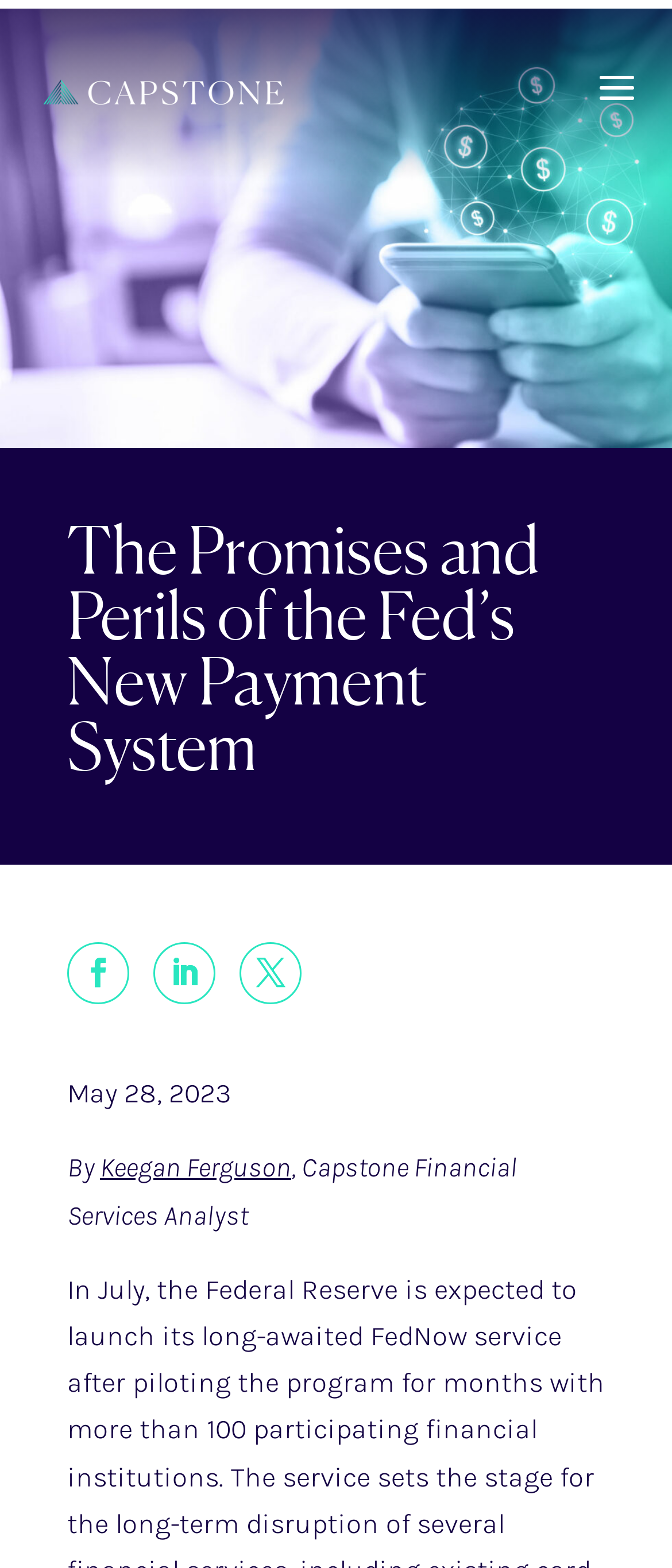Mark the bounding box of the element that matches the following description: "Keegan Ferguson".

[0.149, 0.734, 0.433, 0.755]